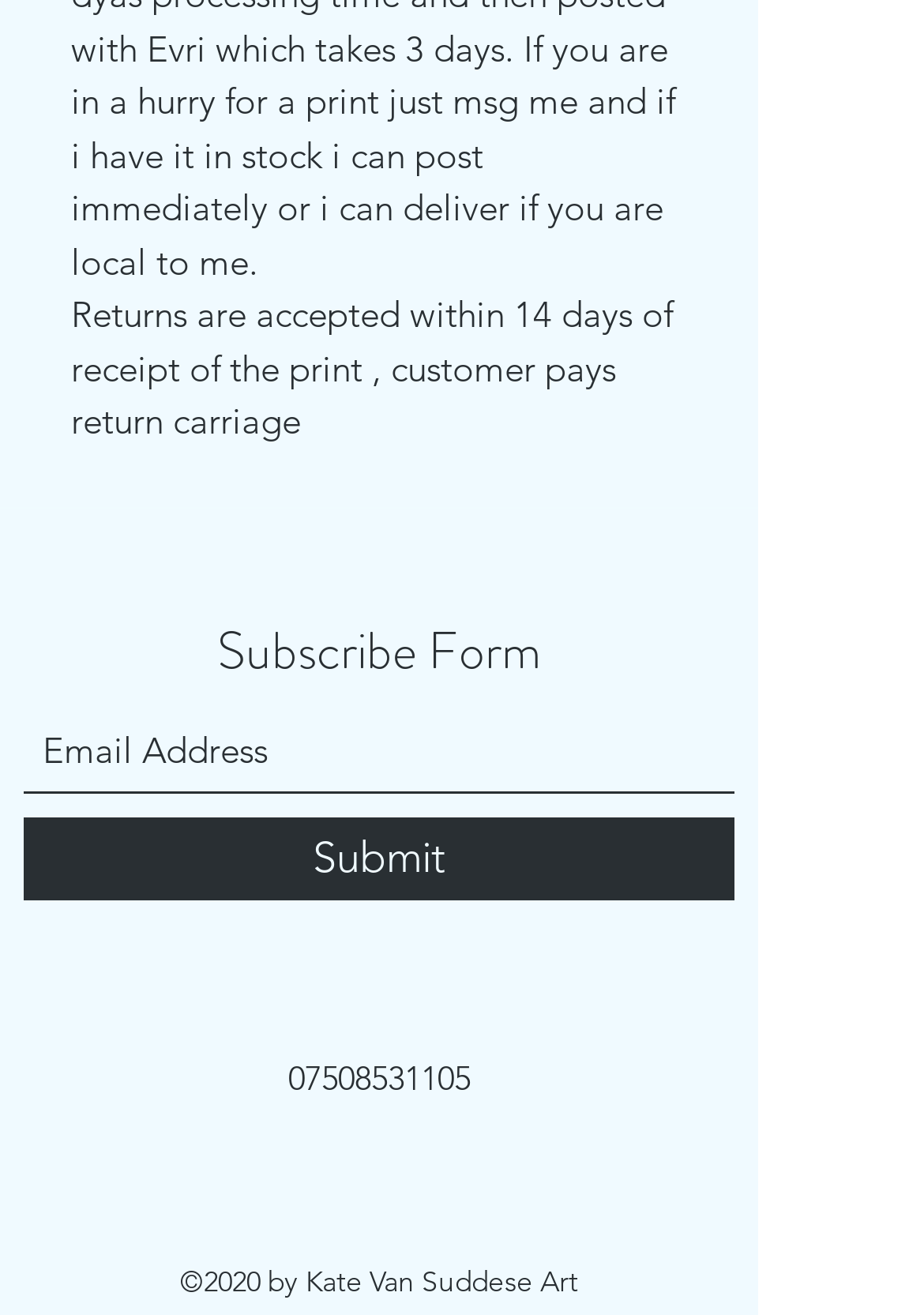Using the provided element description, identify the bounding box coordinates as (top-left x, top-left y, bottom-right x, bottom-right y). Ensure all values are between 0 and 1. Description: aria-label="Email Address" name="email" placeholder="Email Address"

[0.026, 0.54, 0.795, 0.604]